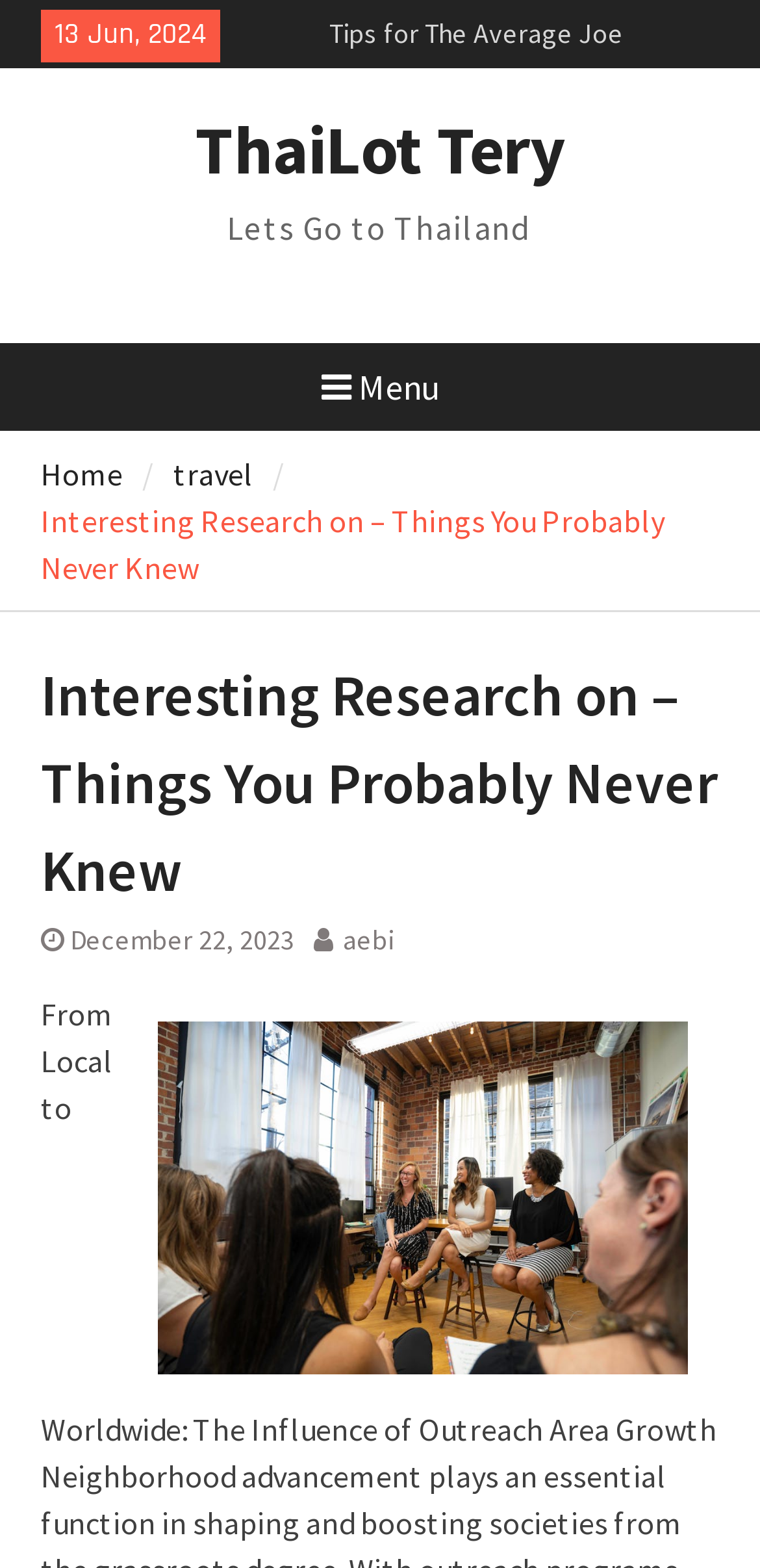Extract the primary heading text from the webpage.

Interesting Research on – Things You Probably Never Knew